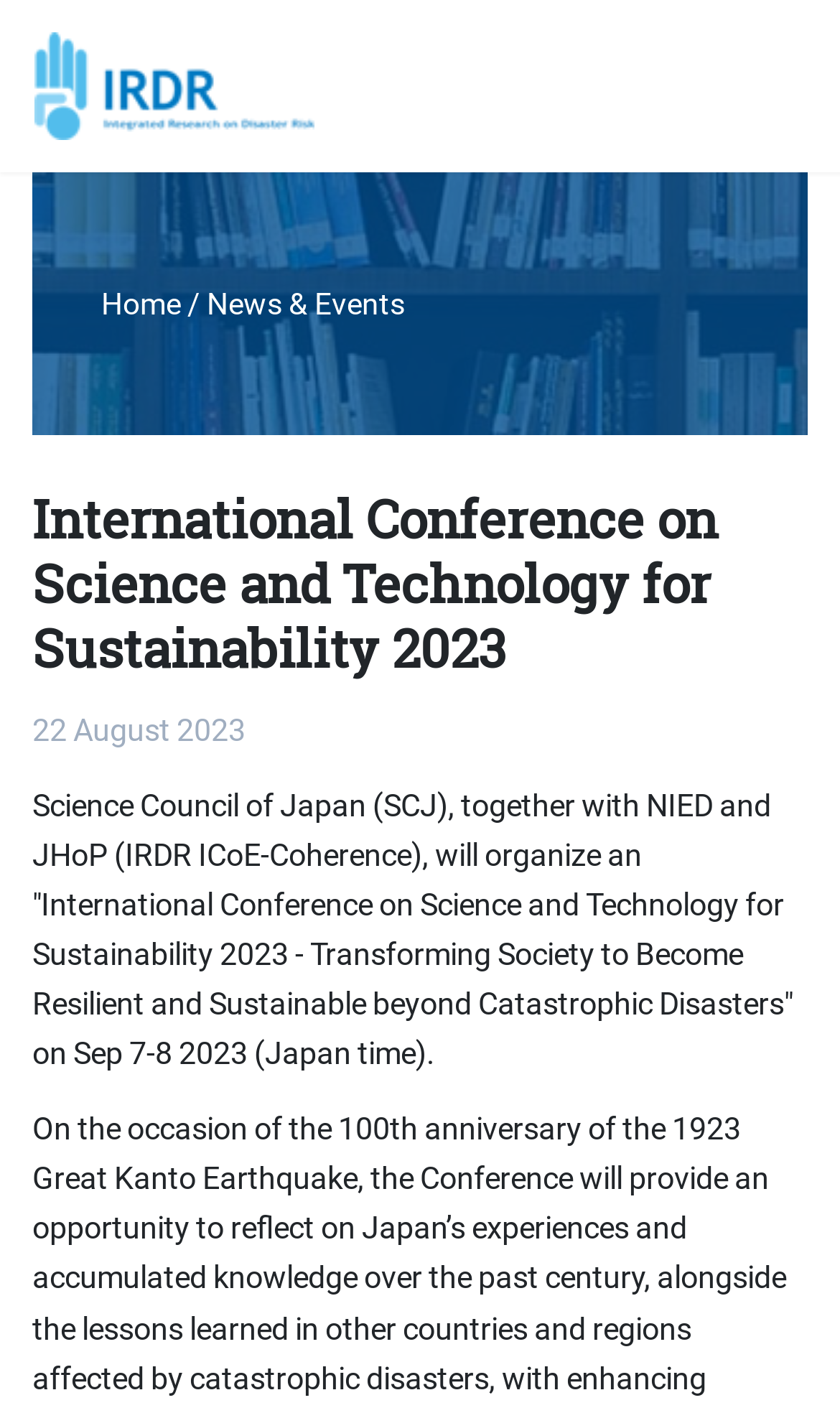Determine the bounding box coordinates for the UI element described. Format the coordinates as (top-left x, top-left y, bottom-right x, bottom-right y) and ensure all values are between 0 and 1. Element description: Home

[0.121, 0.203, 0.215, 0.227]